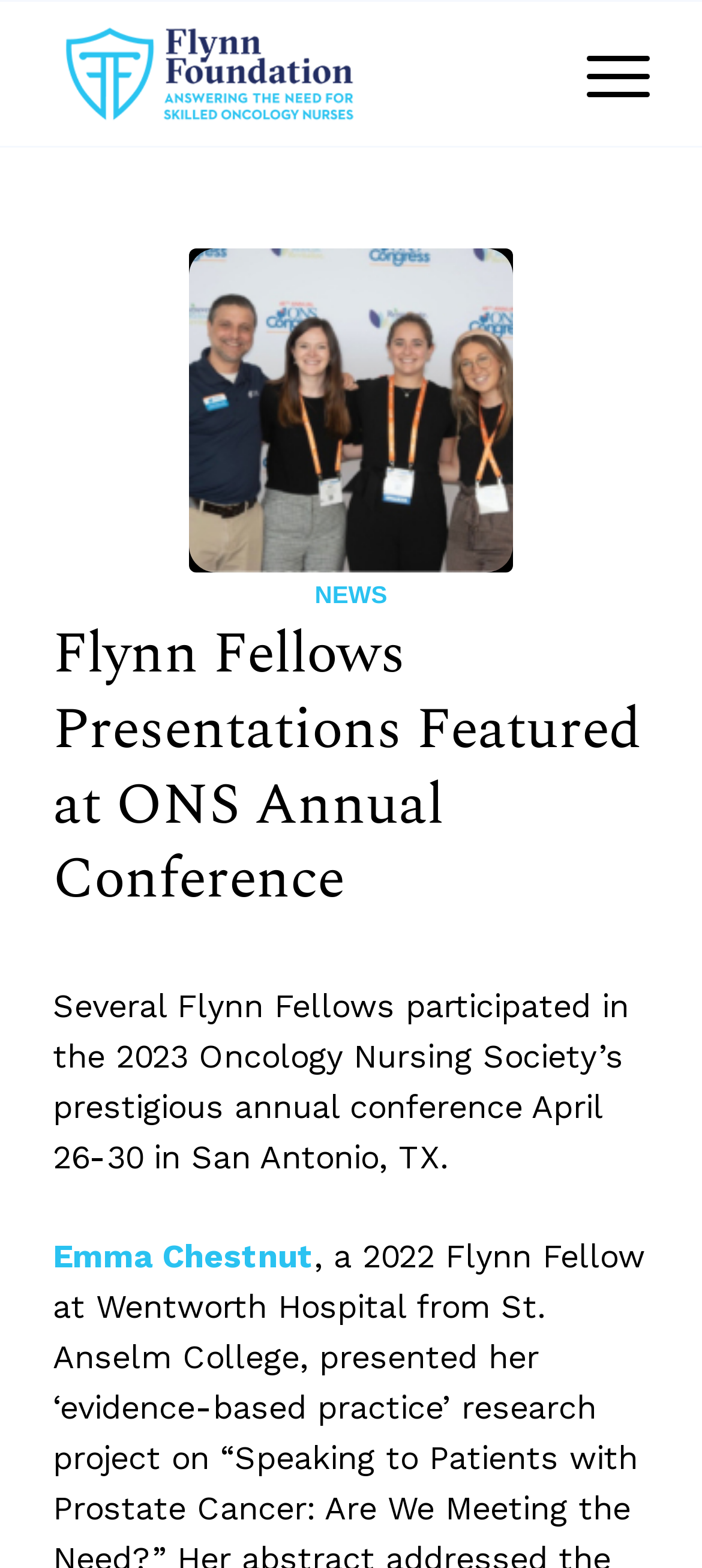Respond with a single word or phrase to the following question:
What is the year of the ONS Annual Conference mentioned?

2023